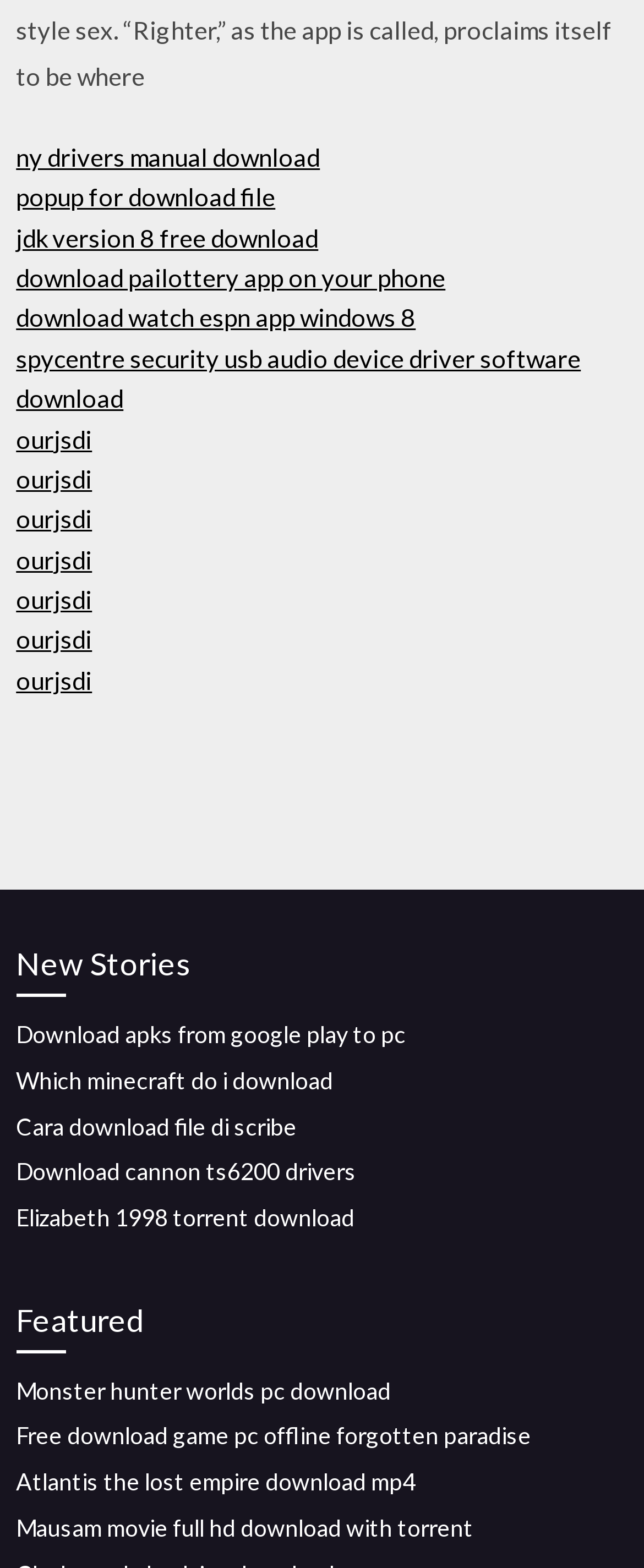Provide a one-word or brief phrase answer to the question:
What is the first download link on the webpage?

NY drivers manual download